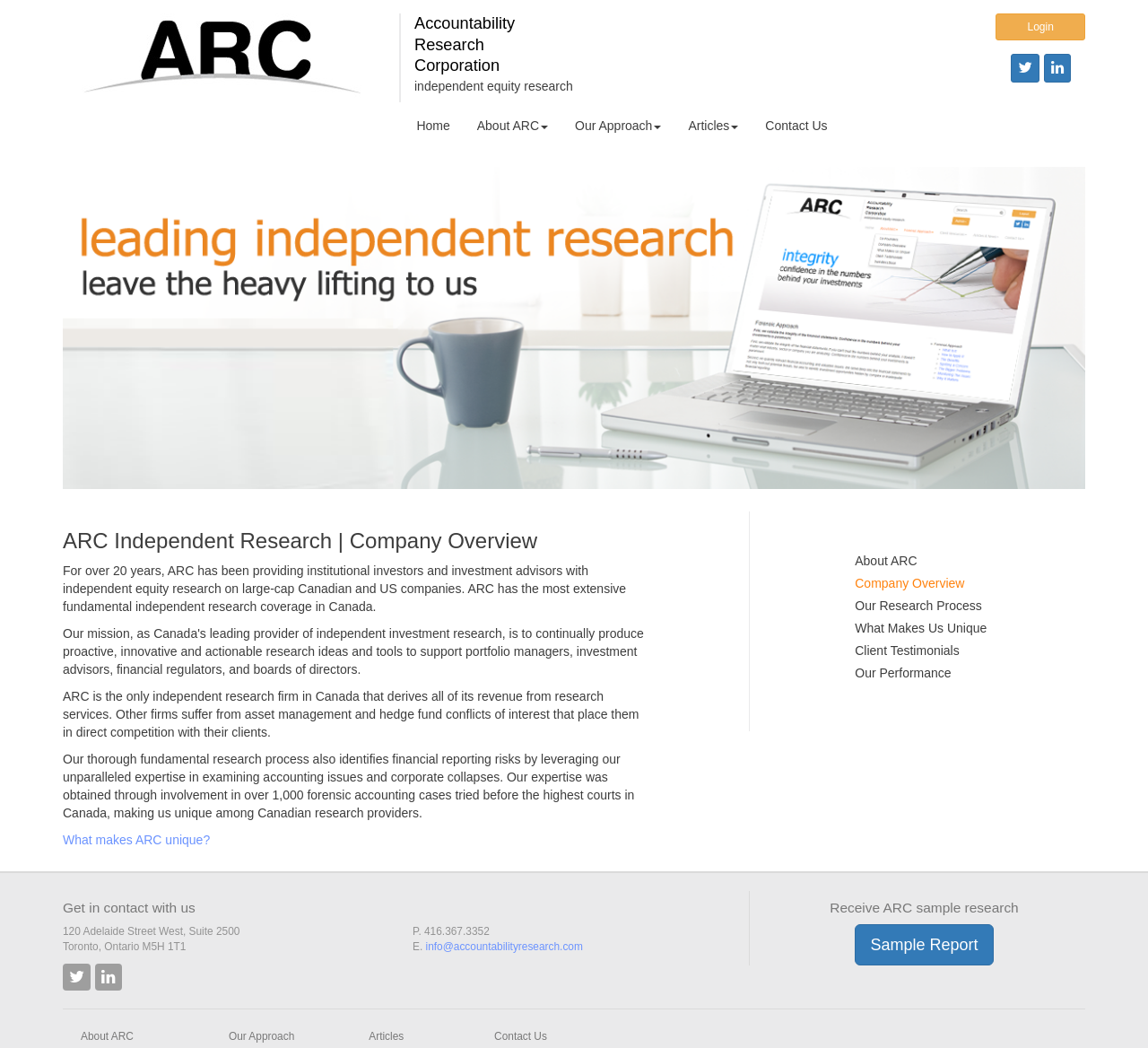Could you locate the bounding box coordinates for the section that should be clicked to accomplish this task: "Get in contact with us".

[0.055, 0.859, 0.336, 0.874]